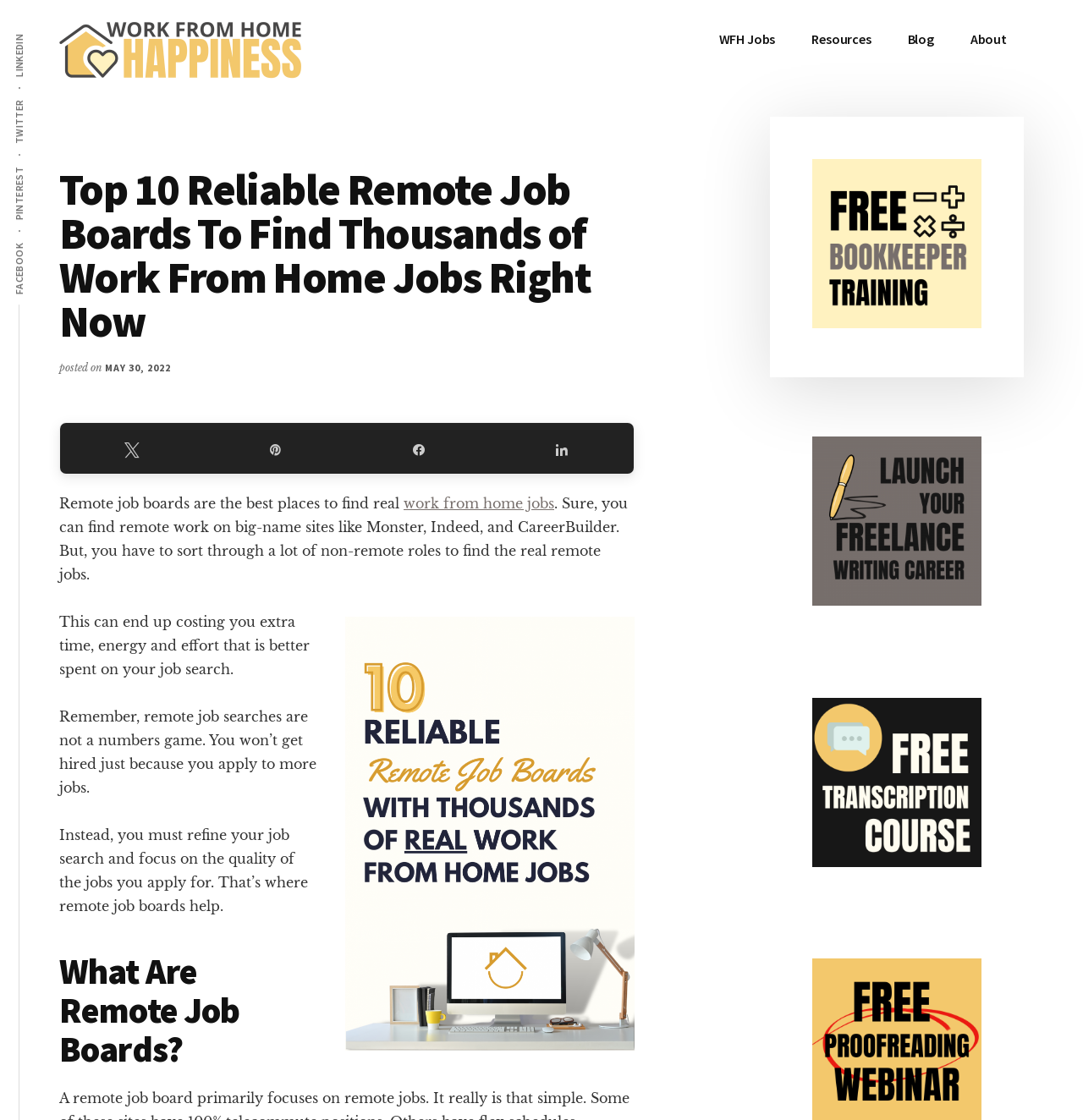Determine the bounding box coordinates of the UI element that matches the following description: "parent_node: Work from Home Happiness". The coordinates should be four float numbers between 0 and 1 in the format [left, top, right, bottom].

[0.055, 0.063, 0.289, 0.079]